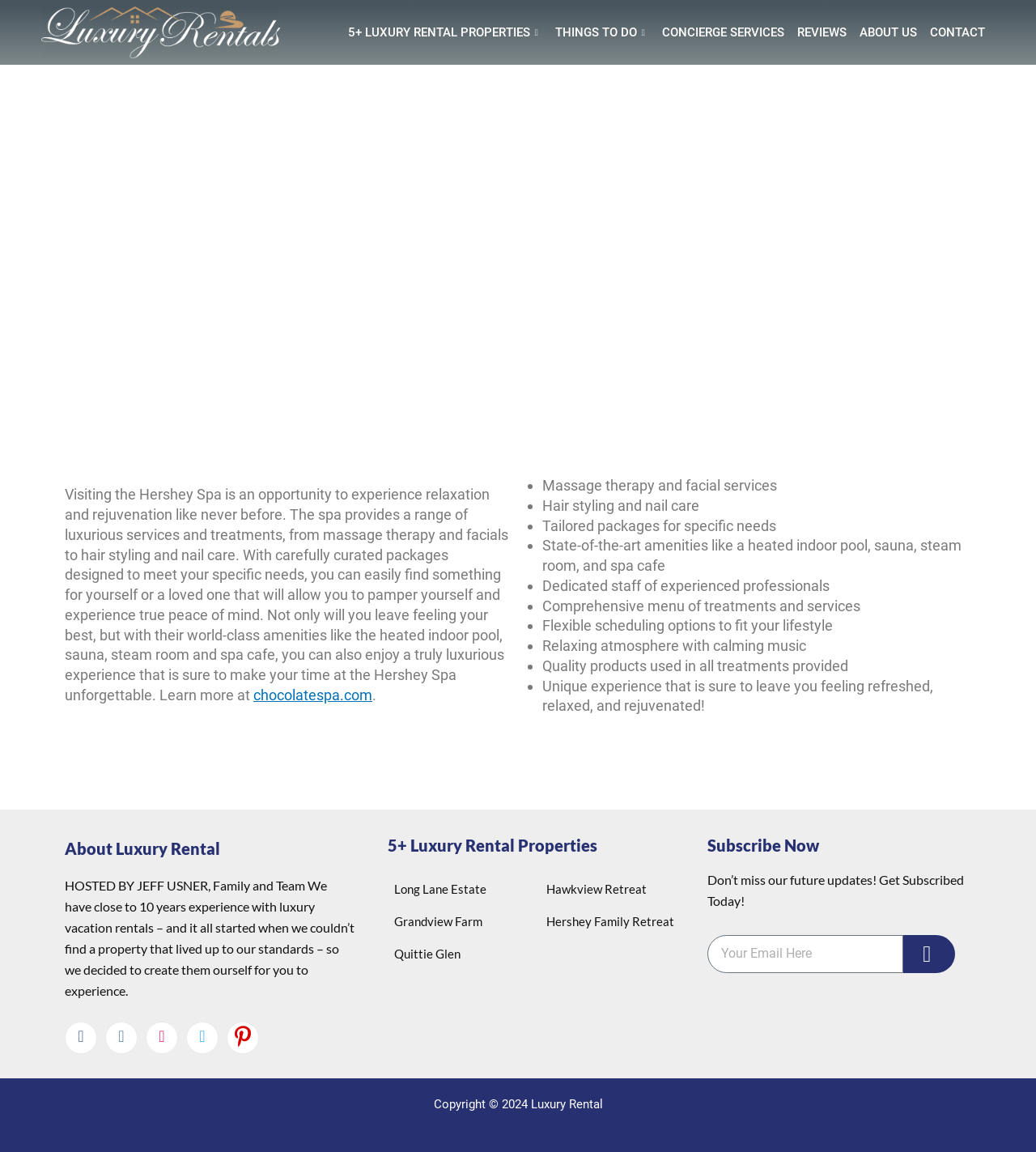Please find the bounding box for the UI component described as follows: "5+ LUXURY RENTAL PROPERTIES".

[0.281, 0.0, 0.496, 0.056]